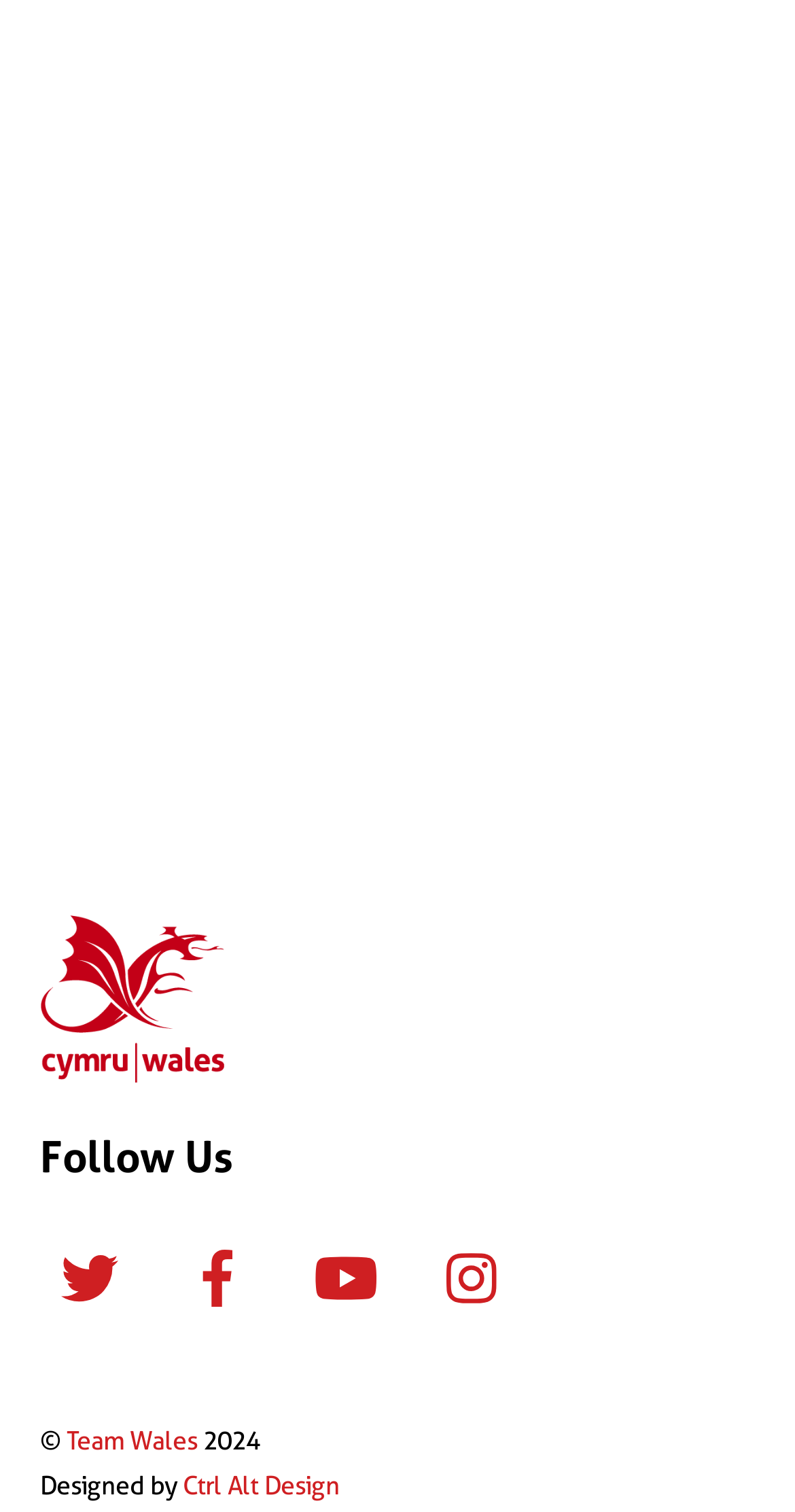Based on the element description "aria-label="twitter"", predict the bounding box coordinates of the UI element.

[0.05, 0.83, 0.191, 0.857]